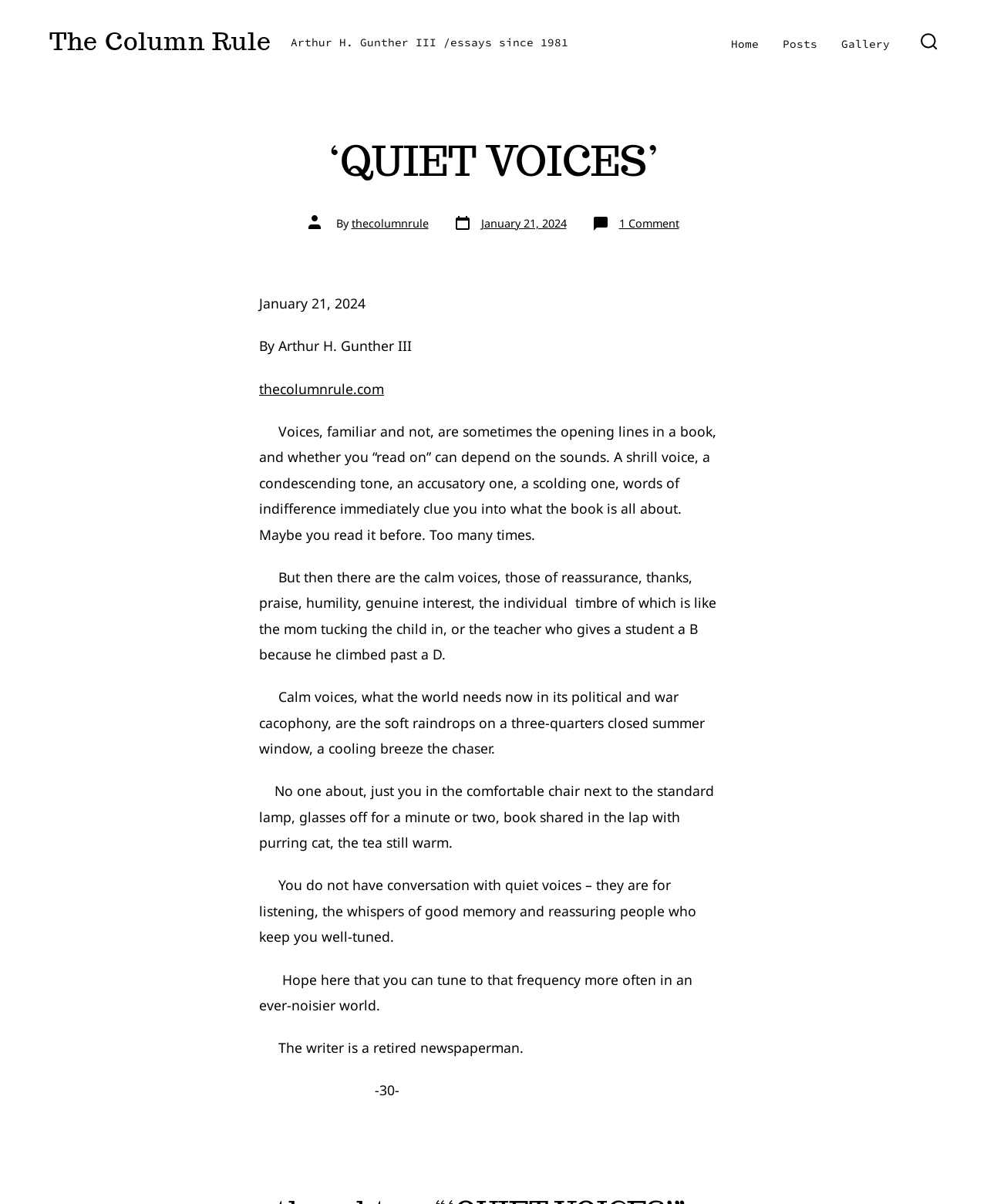How many links are in the navigation?
Answer with a single word or short phrase according to what you see in the image.

3